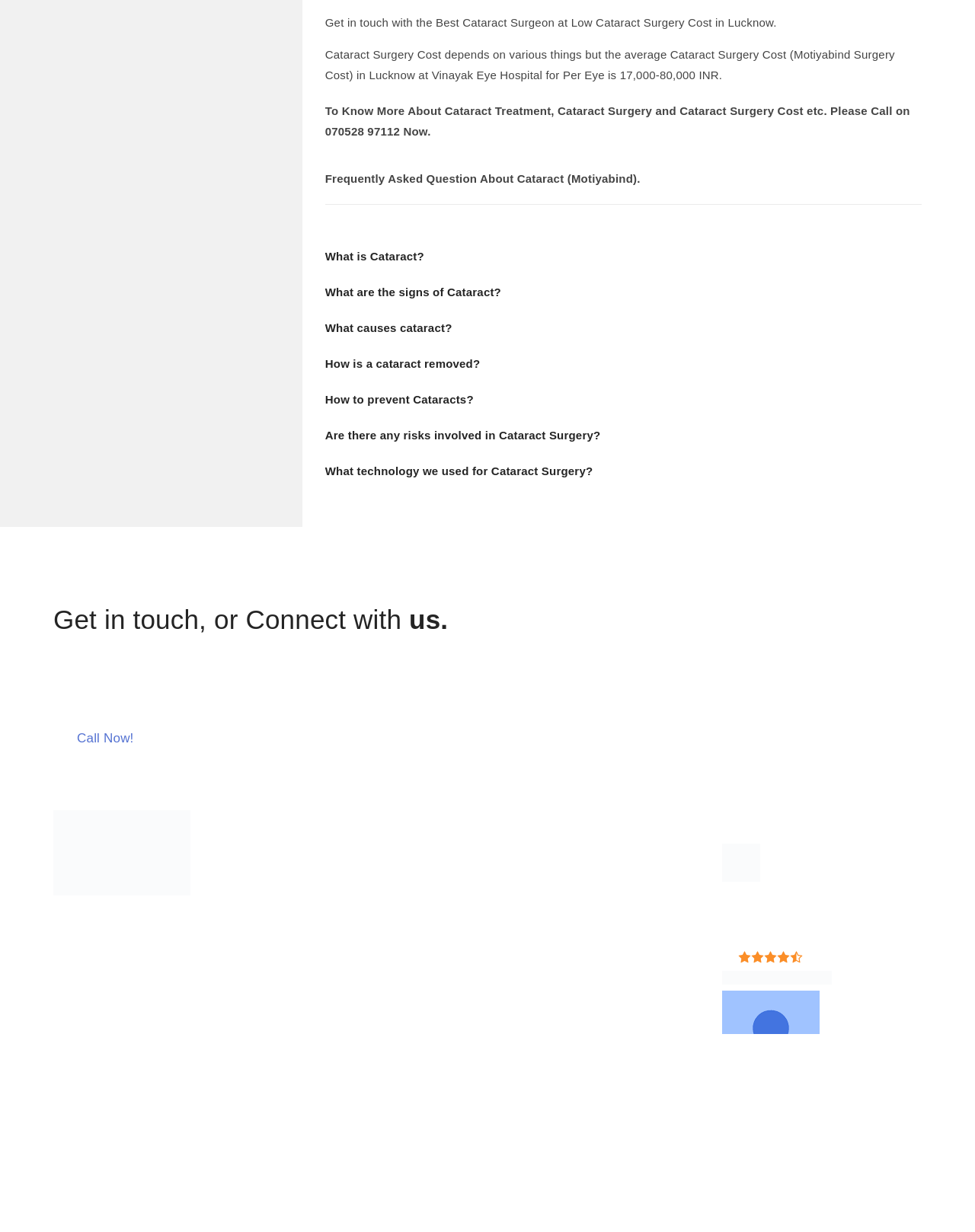Provide your answer to the question using just one word or phrase: What is the average cost of cataract surgery at Vinayak Eye Hospital?

17,000-80,000 INR